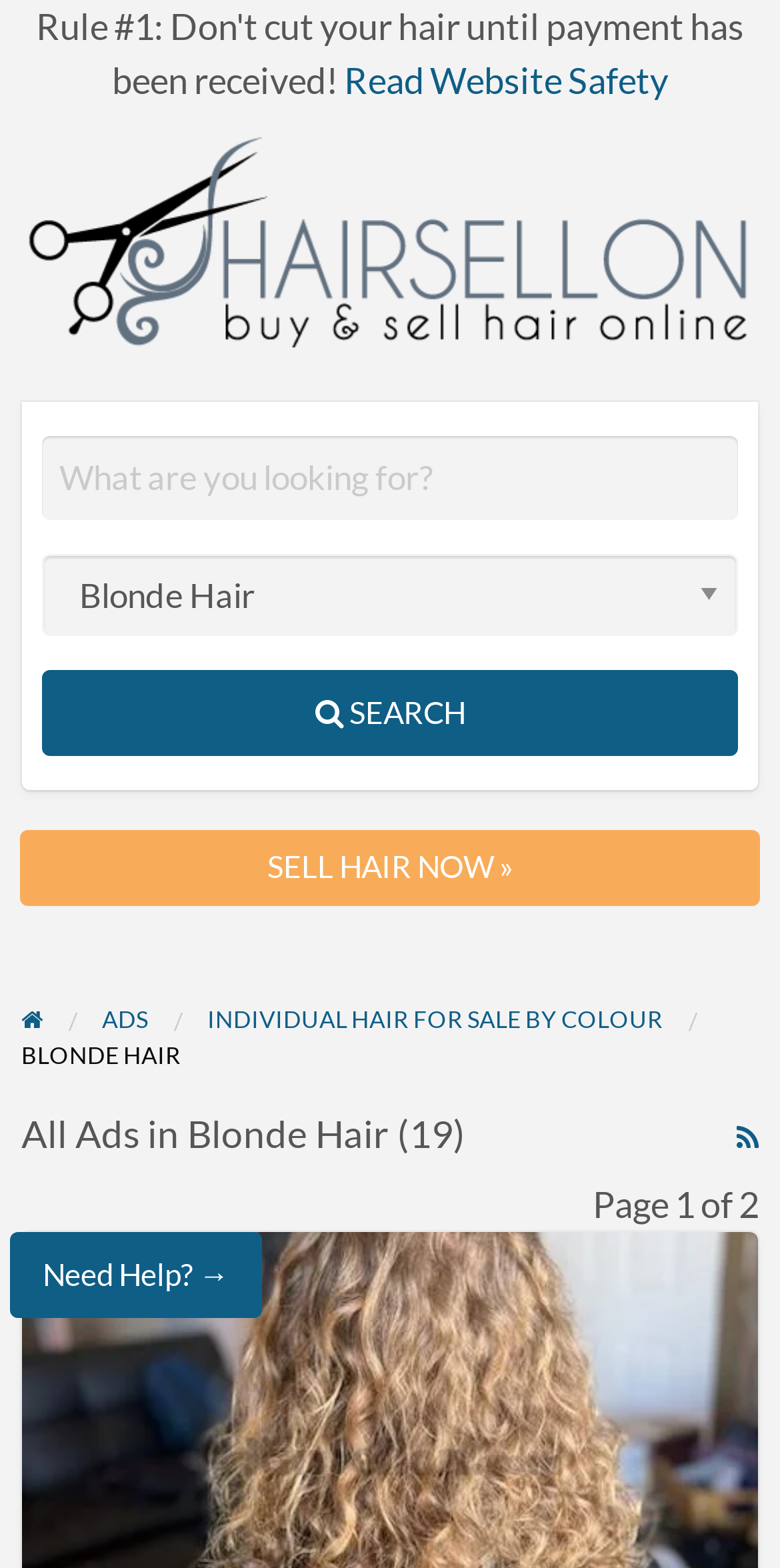Can you extract the headline from the webpage for me?

All Ads in Blonde Hair (19)